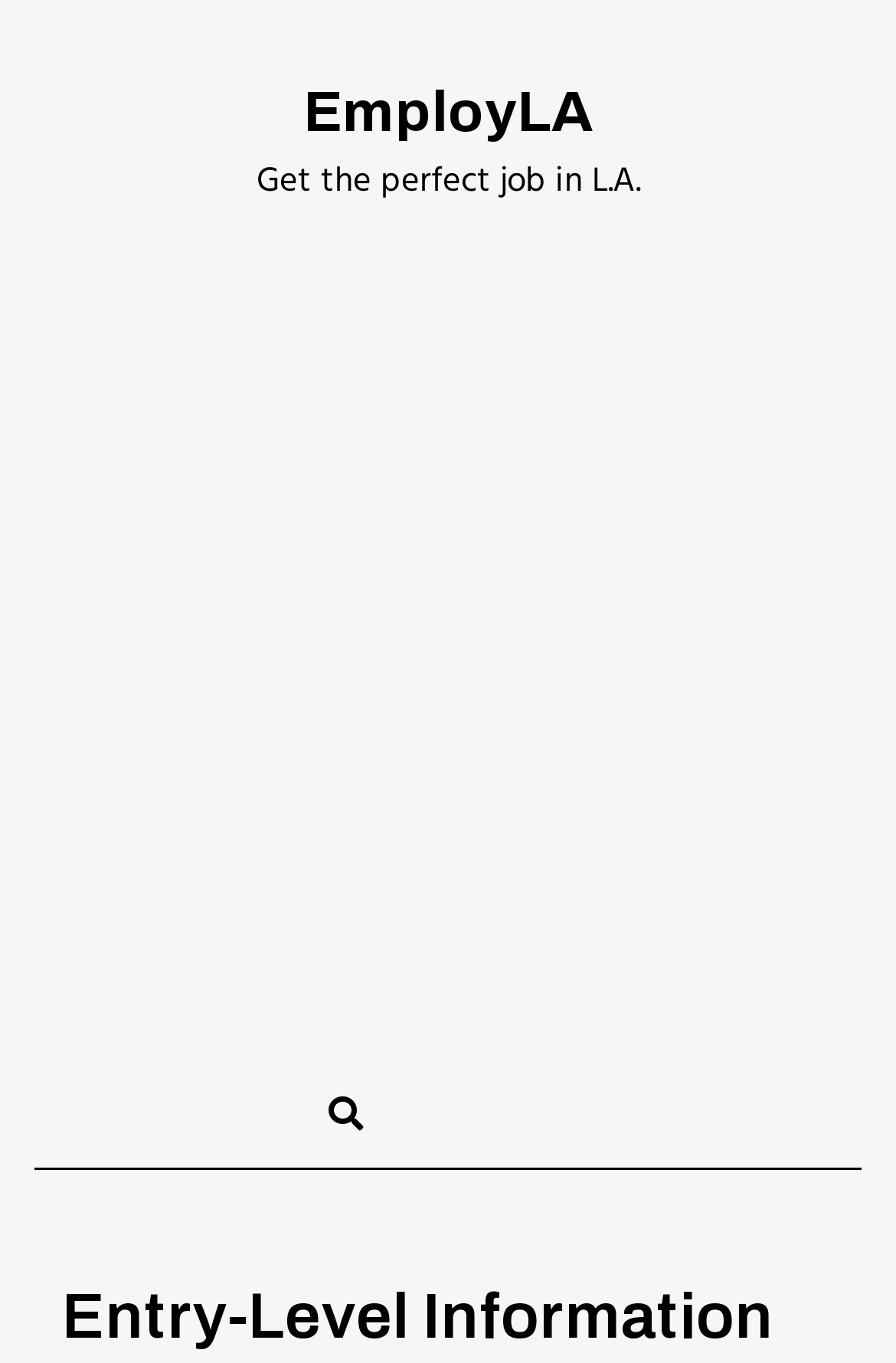Find the bounding box coordinates for the HTML element specified by: "EmployLA".

[0.338, 0.059, 0.662, 0.105]